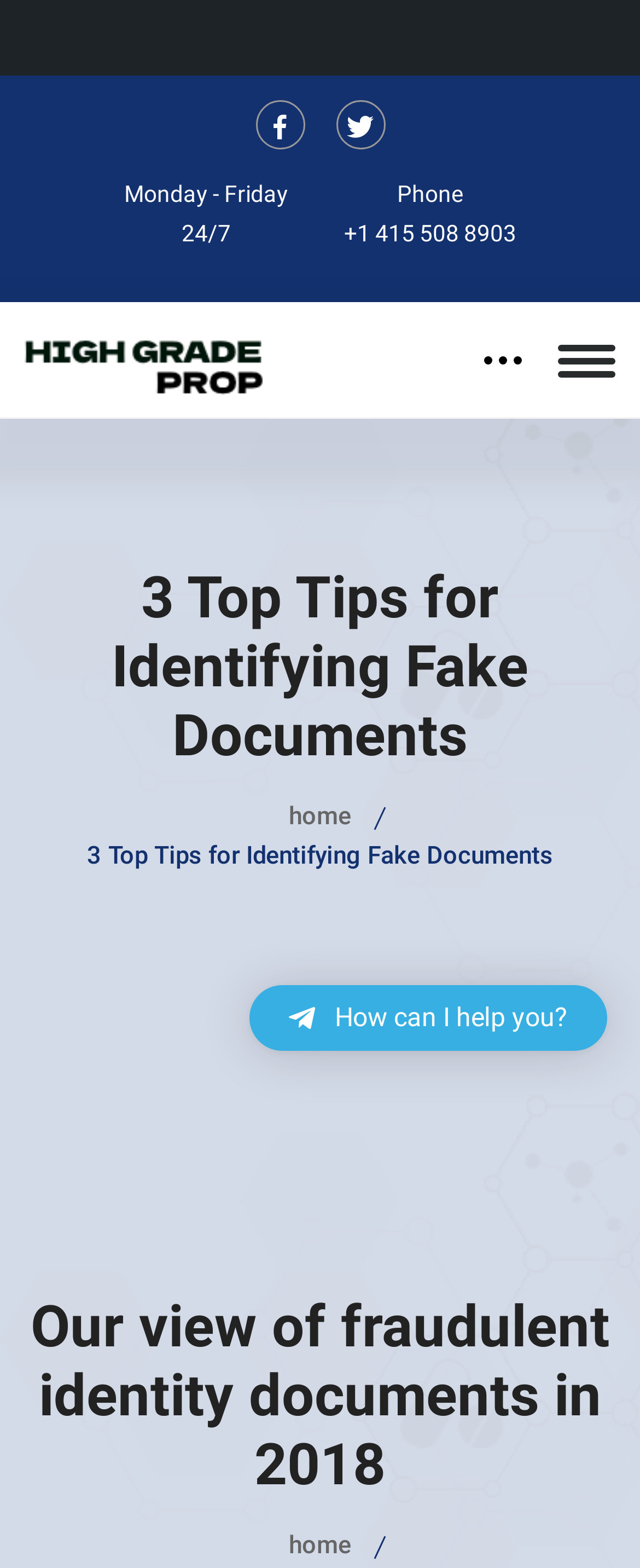Please specify the bounding box coordinates in the format (top-left x, top-left y, bottom-right x, bottom-right y), with all values as floating point numbers between 0 and 1. Identify the bounding box of the UI element described by: +1 415 508 8903

[0.537, 0.141, 0.806, 0.156]